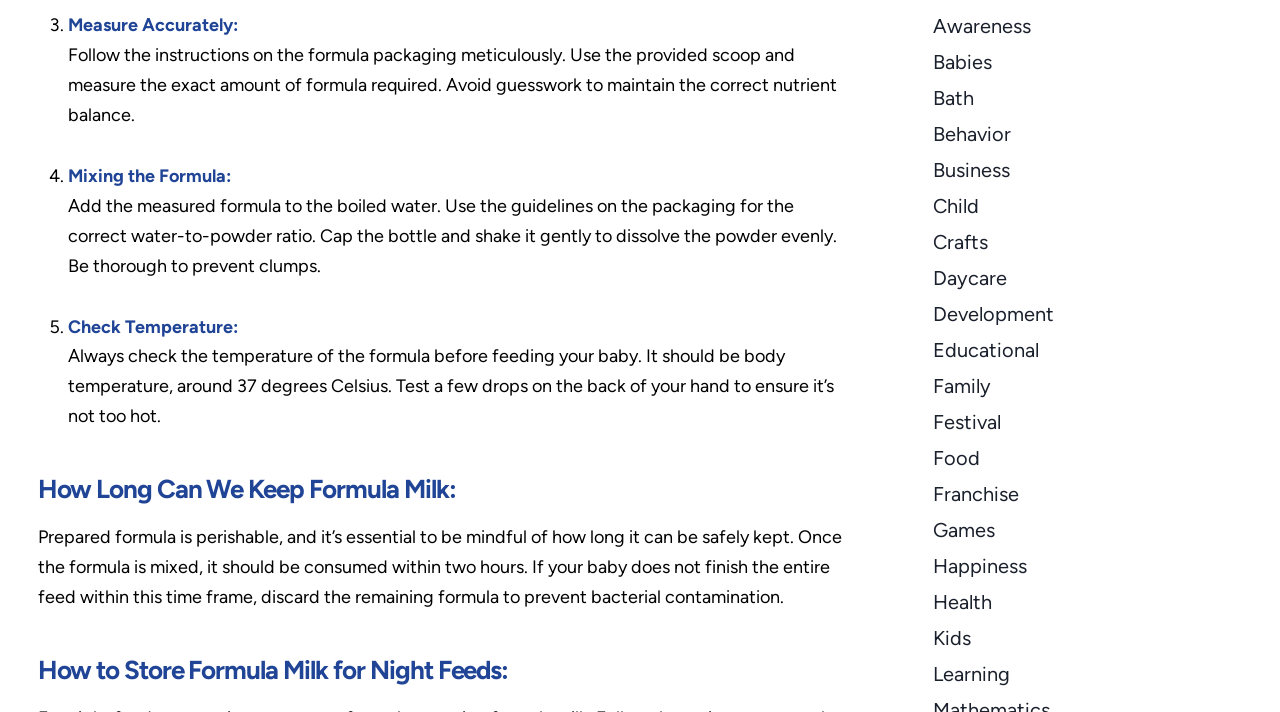Locate the bounding box for the described UI element: "Indian e-Conference Visa". Ensure the coordinates are four float numbers between 0 and 1, formatted as [left, top, right, bottom].

None